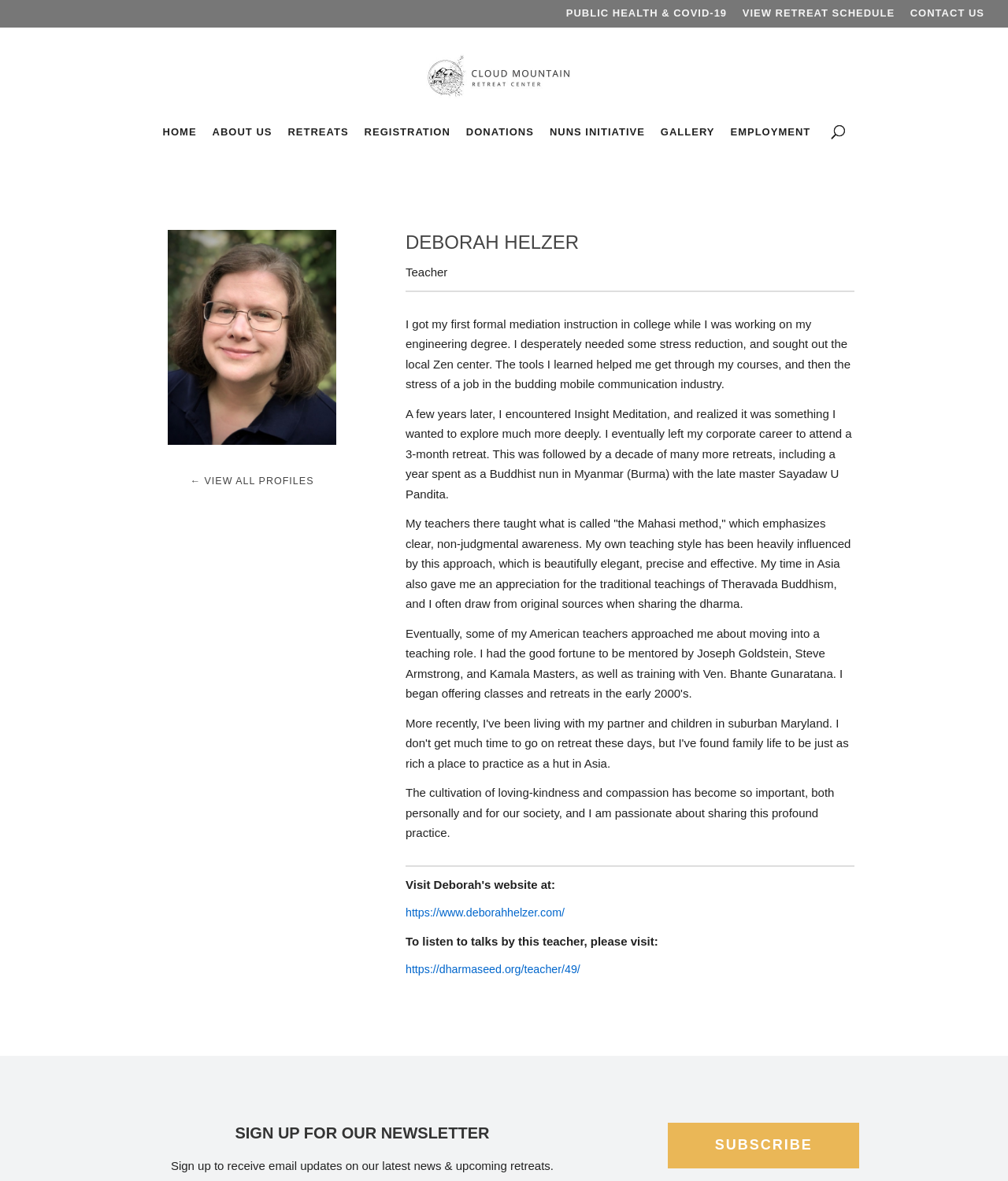What is the call-to-action for the newsletter signup?
Look at the screenshot and respond with one word or a short phrase.

SUBSCRIBE